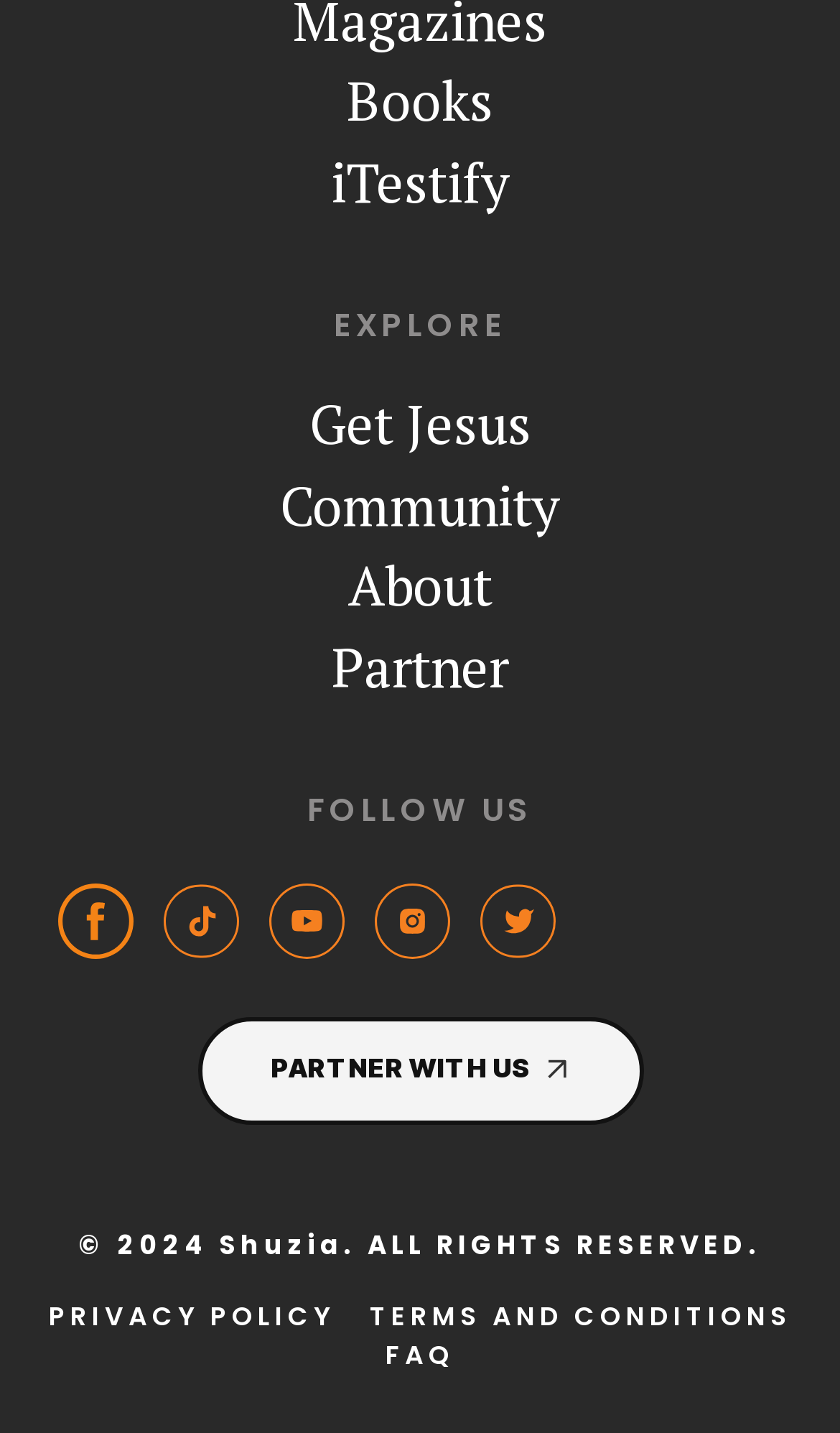Can you find the bounding box coordinates for the element that needs to be clicked to execute this instruction: "View the Privacy Policy"? The coordinates should be given as four float numbers between 0 and 1, i.e., [left, top, right, bottom].

[0.058, 0.905, 0.399, 0.932]